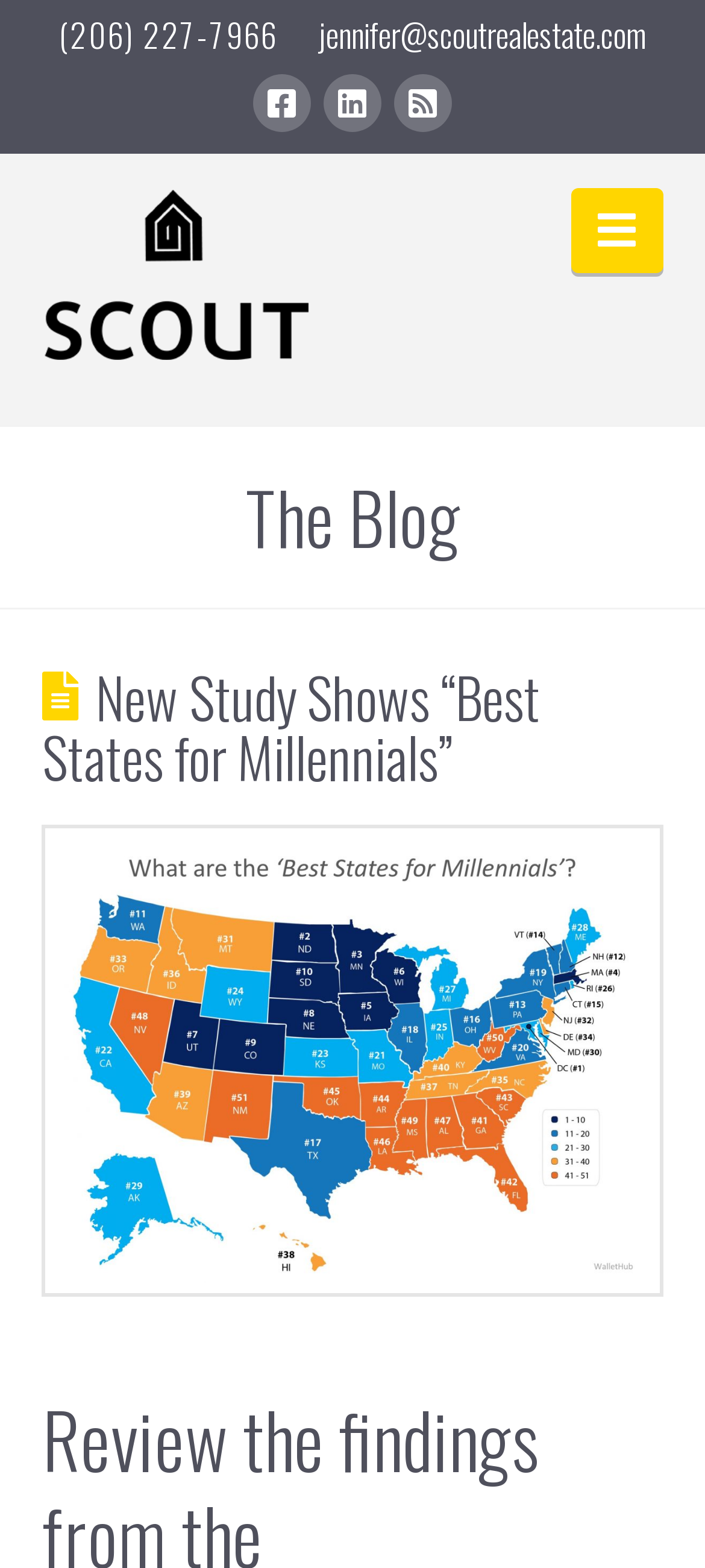Please determine the bounding box coordinates of the element's region to click for the following instruction: "View Jennifer Nelson's profile on Facebook".

[0.359, 0.048, 0.441, 0.085]